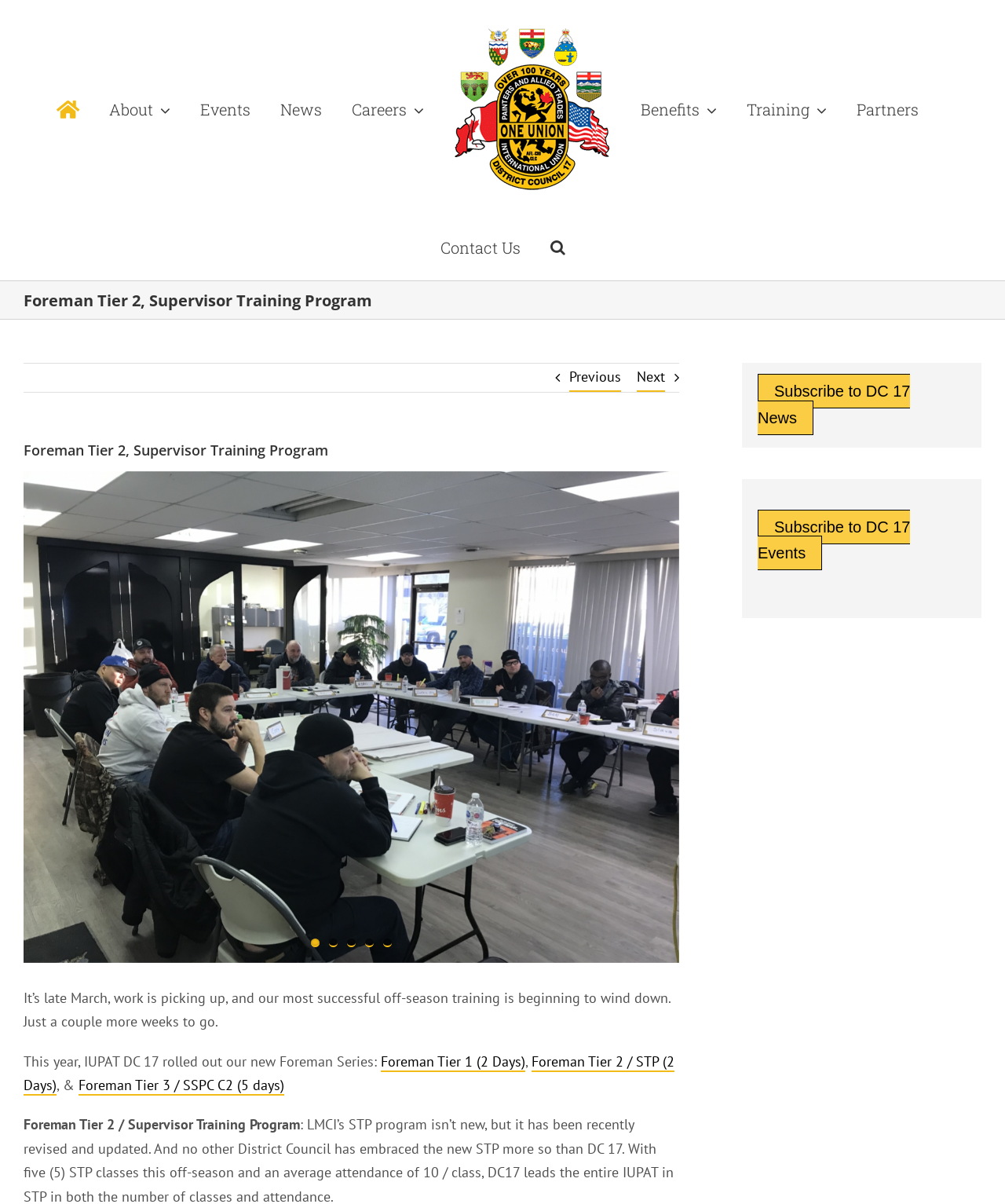Could you find the bounding box coordinates of the clickable area to complete this instruction: "Search"?

[0.547, 0.178, 0.562, 0.233]